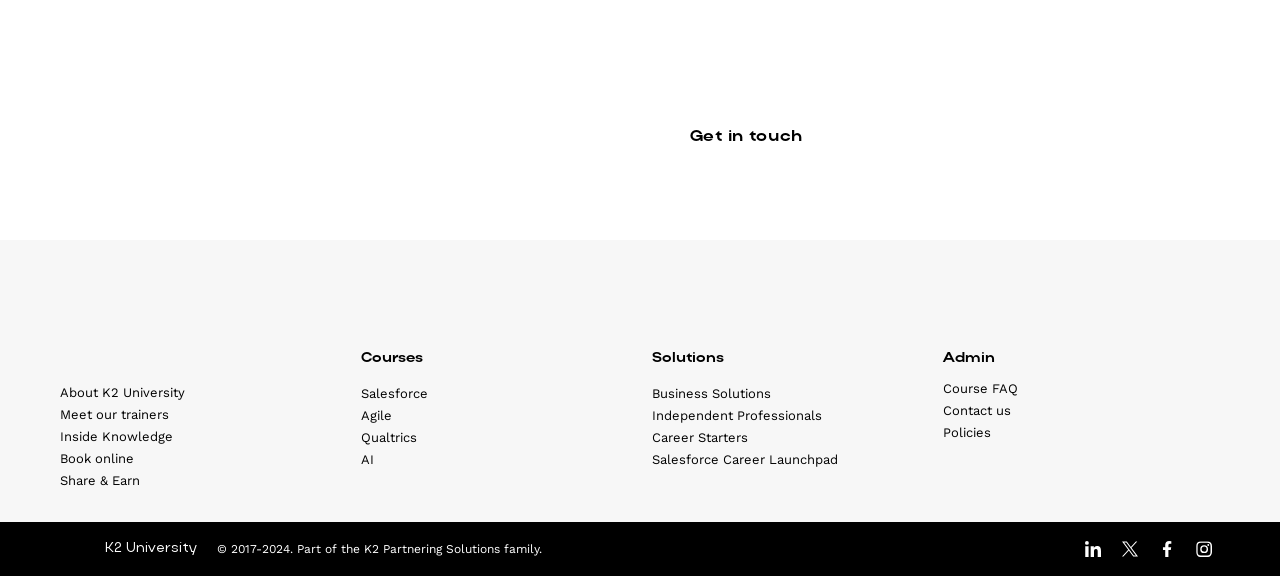Could you provide the bounding box coordinates for the portion of the screen to click to complete this instruction: "Click the 'Contact Us' link"?

None